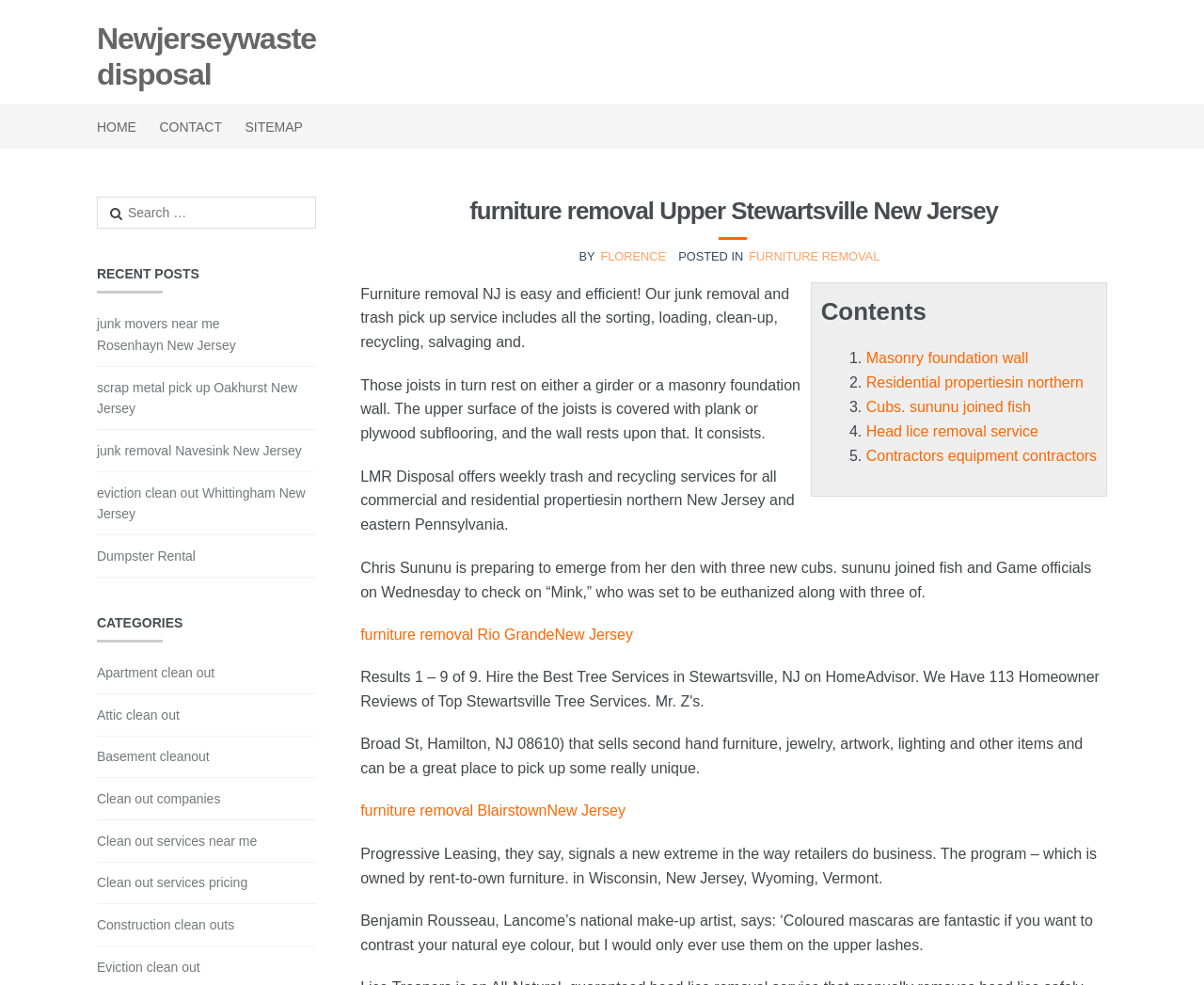Locate the bounding box coordinates of the region to be clicked to comply with the following instruction: "Search for something". The coordinates must be four float numbers between 0 and 1, in the form [left, top, right, bottom].

[0.08, 0.2, 0.263, 0.232]